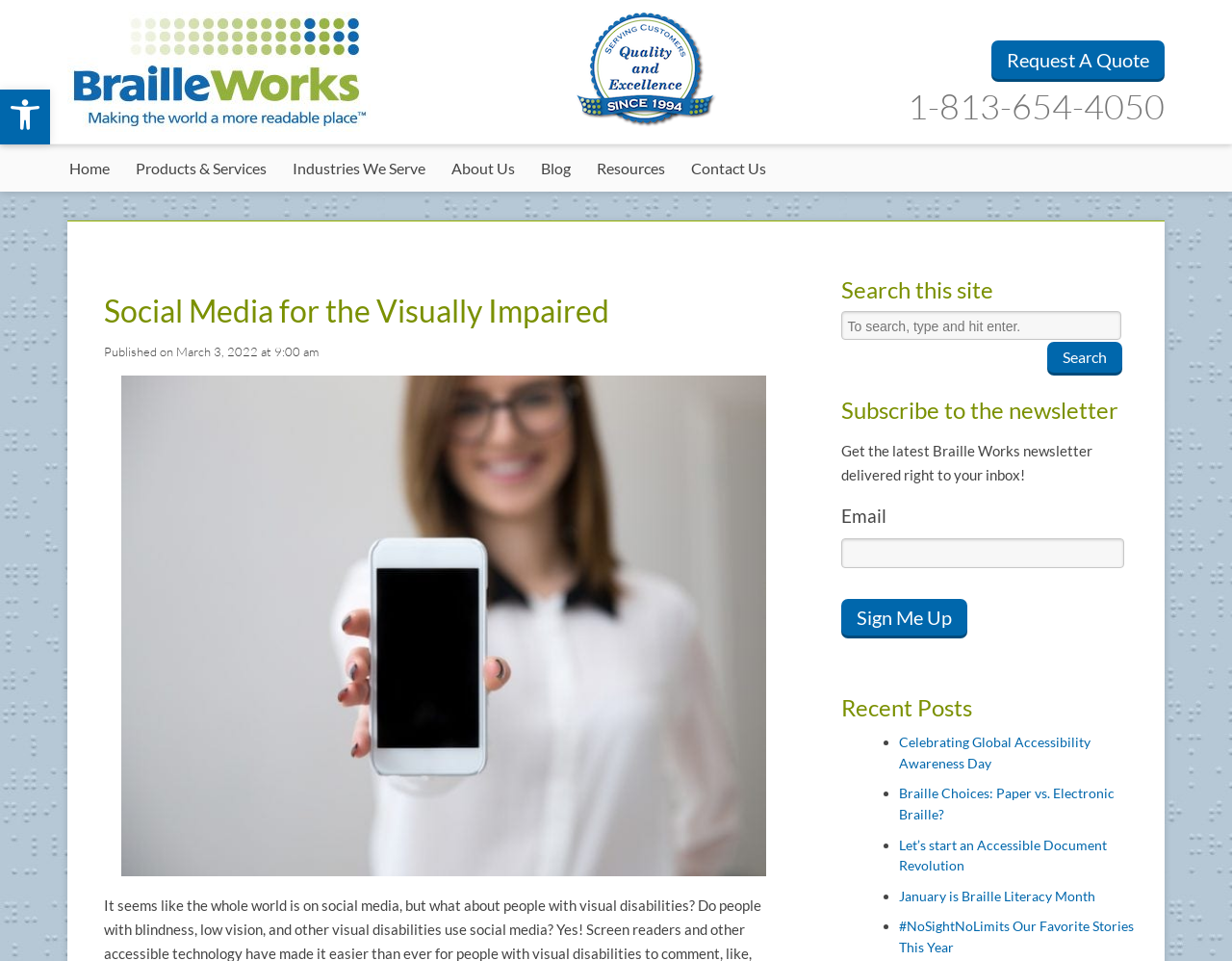Please identify the bounding box coordinates for the region that you need to click to follow this instruction: "Click on the RTXI link".

None